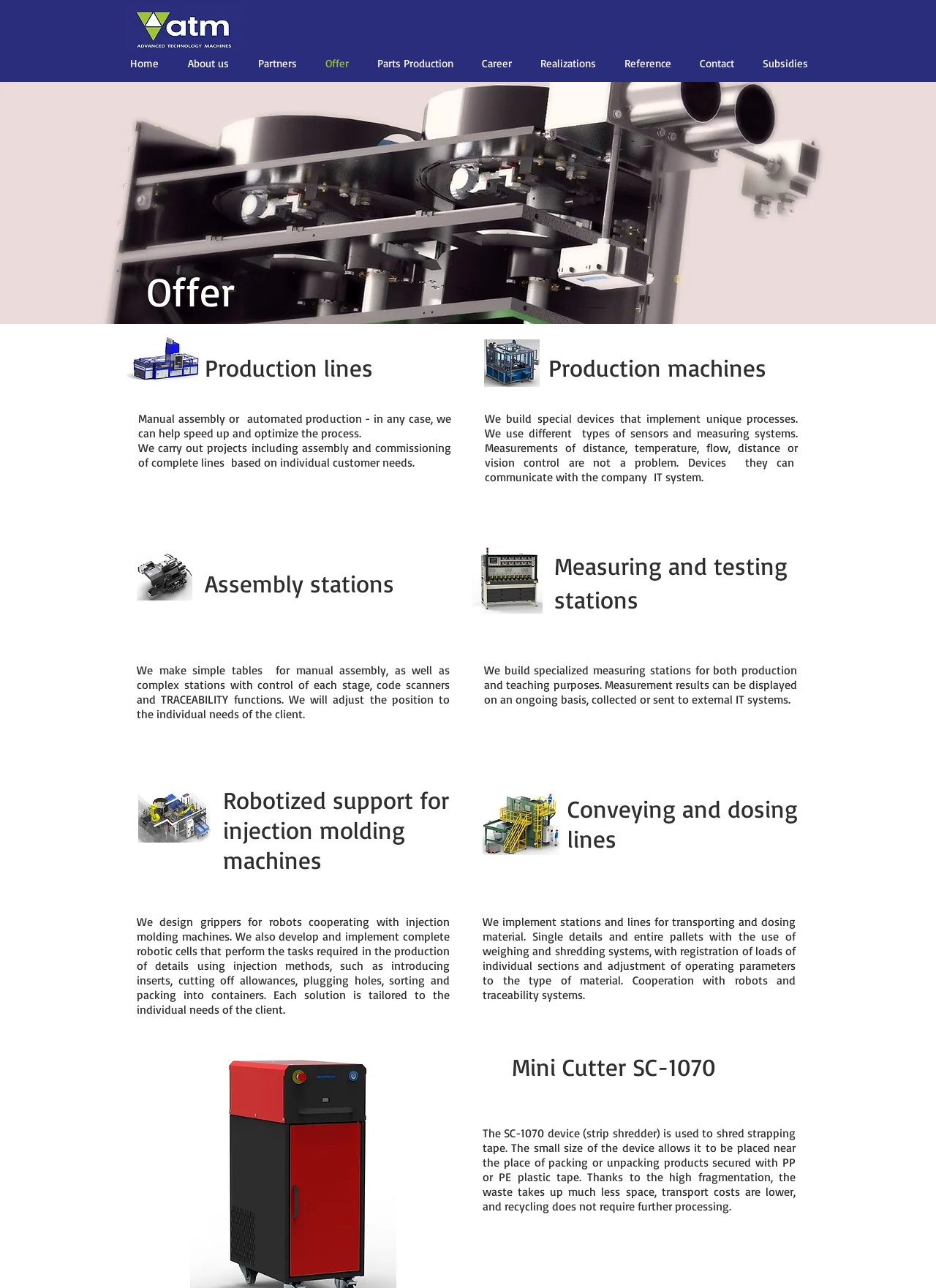Determine the bounding box coordinates (top-left x, top-left y, bottom-right x, bottom-right y) of the UI element described in the following text: About us

[0.185, 0.04, 0.26, 0.058]